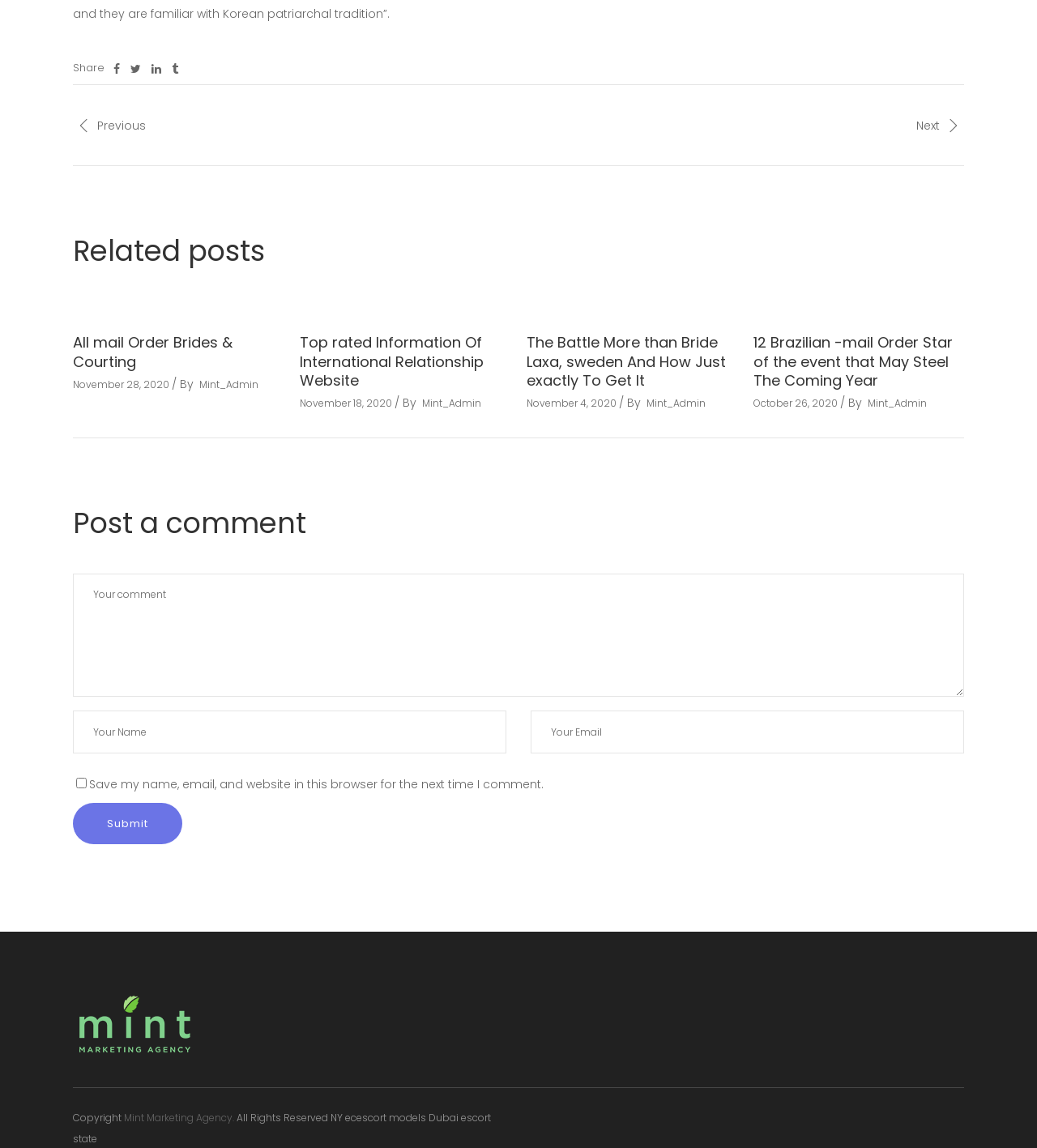Provide your answer in a single word or phrase: 
What is the purpose of the 'Share' button?

To share content